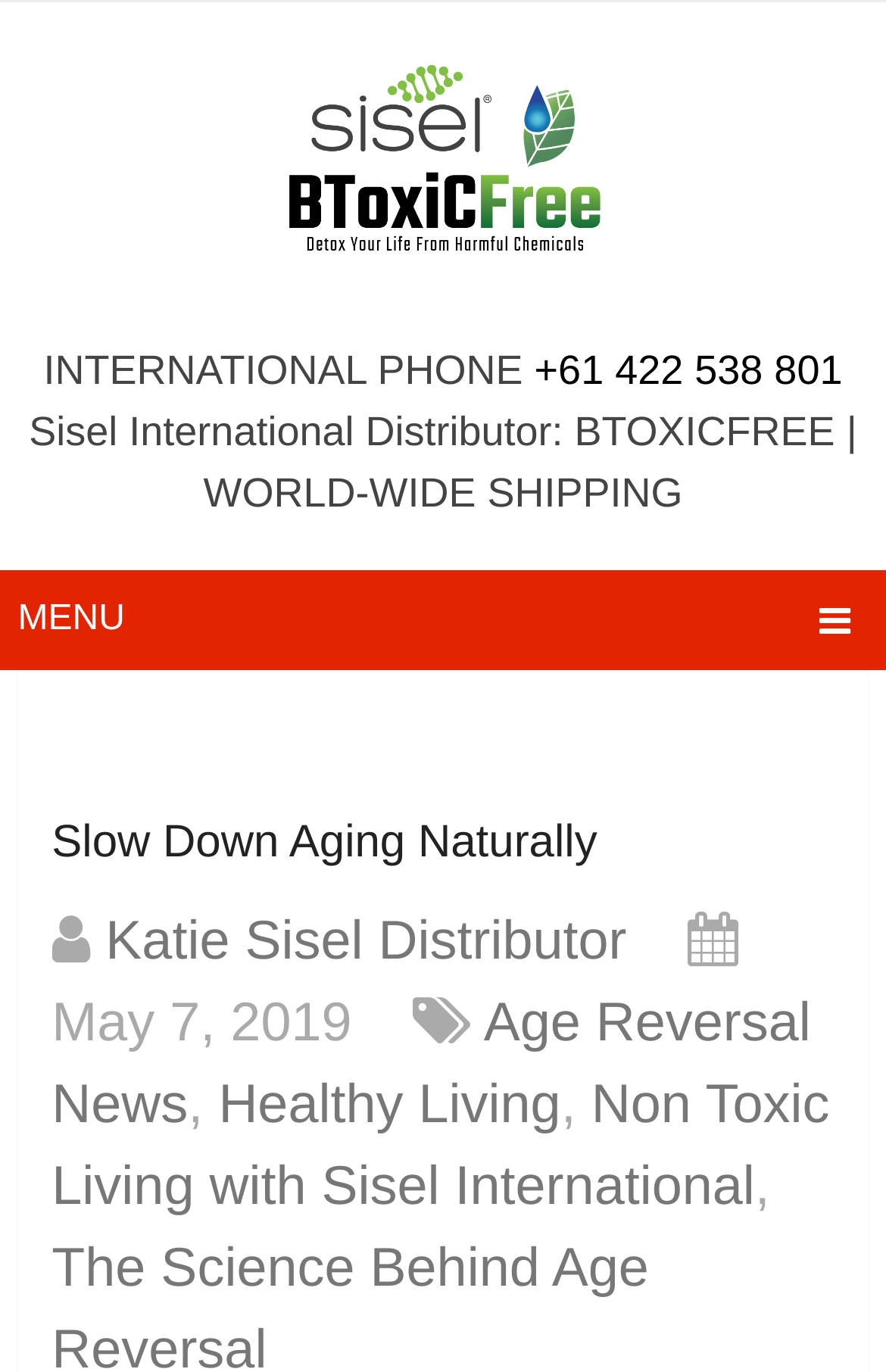Locate and extract the text of the main heading on the webpage.

Slow Down Aging Naturally